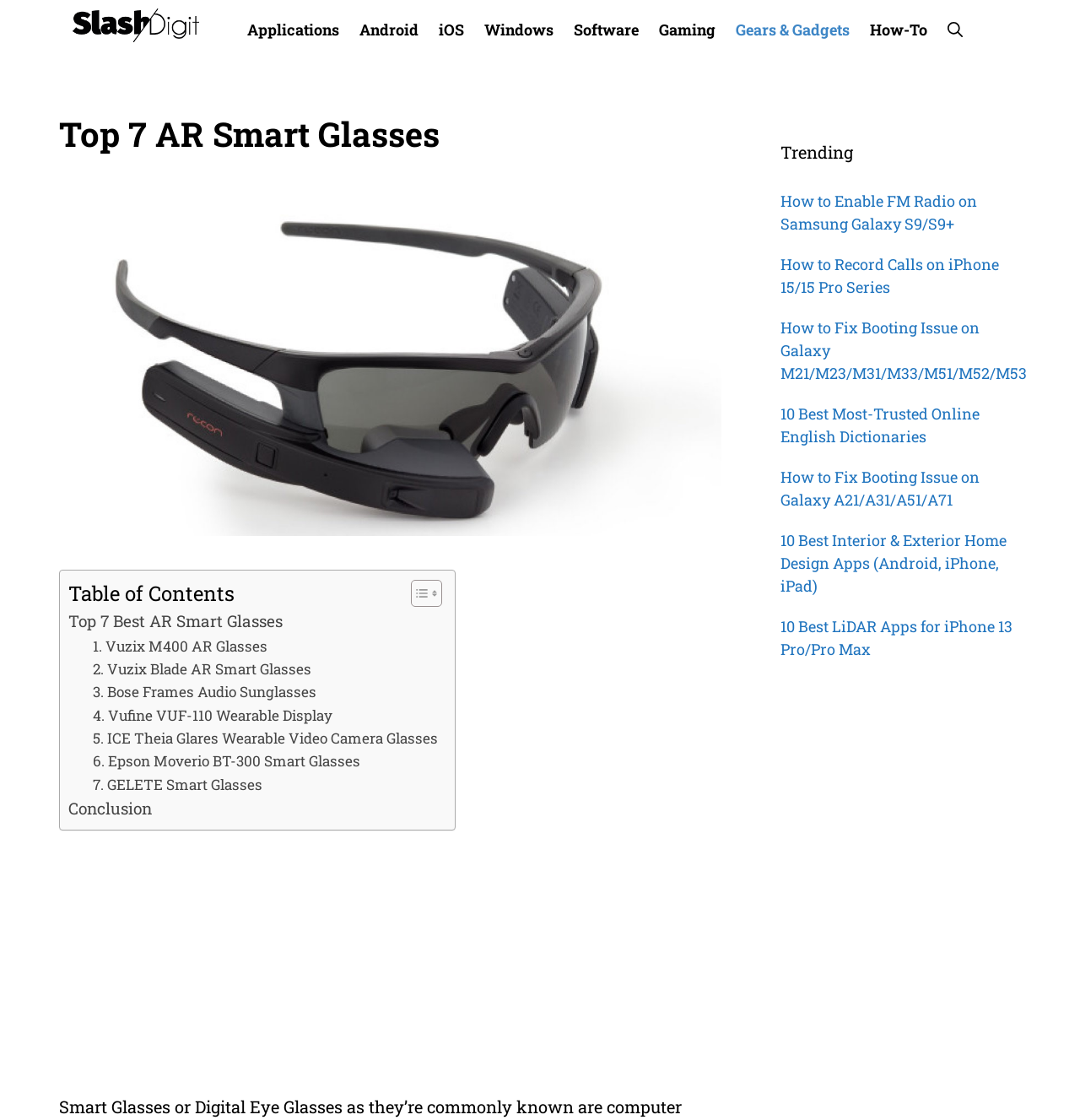Could you determine the bounding box coordinates of the clickable element to complete the instruction: "Check the trending article 'How to Enable FM Radio on Samsung Galaxy S9/S9+'"? Provide the coordinates as four float numbers between 0 and 1, i.e., [left, top, right, bottom].

[0.723, 0.17, 0.905, 0.209]